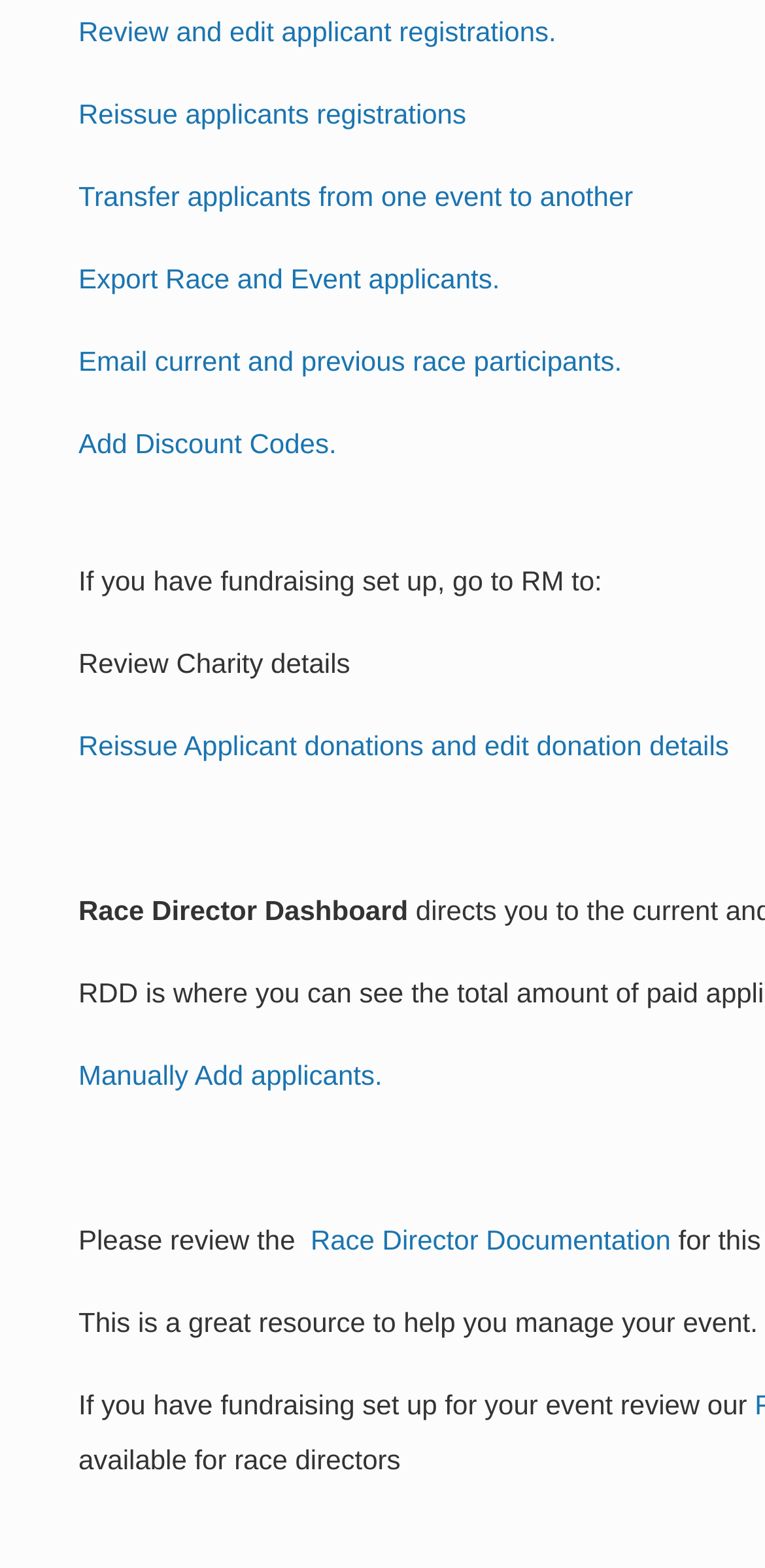Find the bounding box coordinates for the element that must be clicked to complete the instruction: "Add Discount Codes". The coordinates should be four float numbers between 0 and 1, indicated as [left, top, right, bottom].

[0.103, 0.272, 0.44, 0.292]